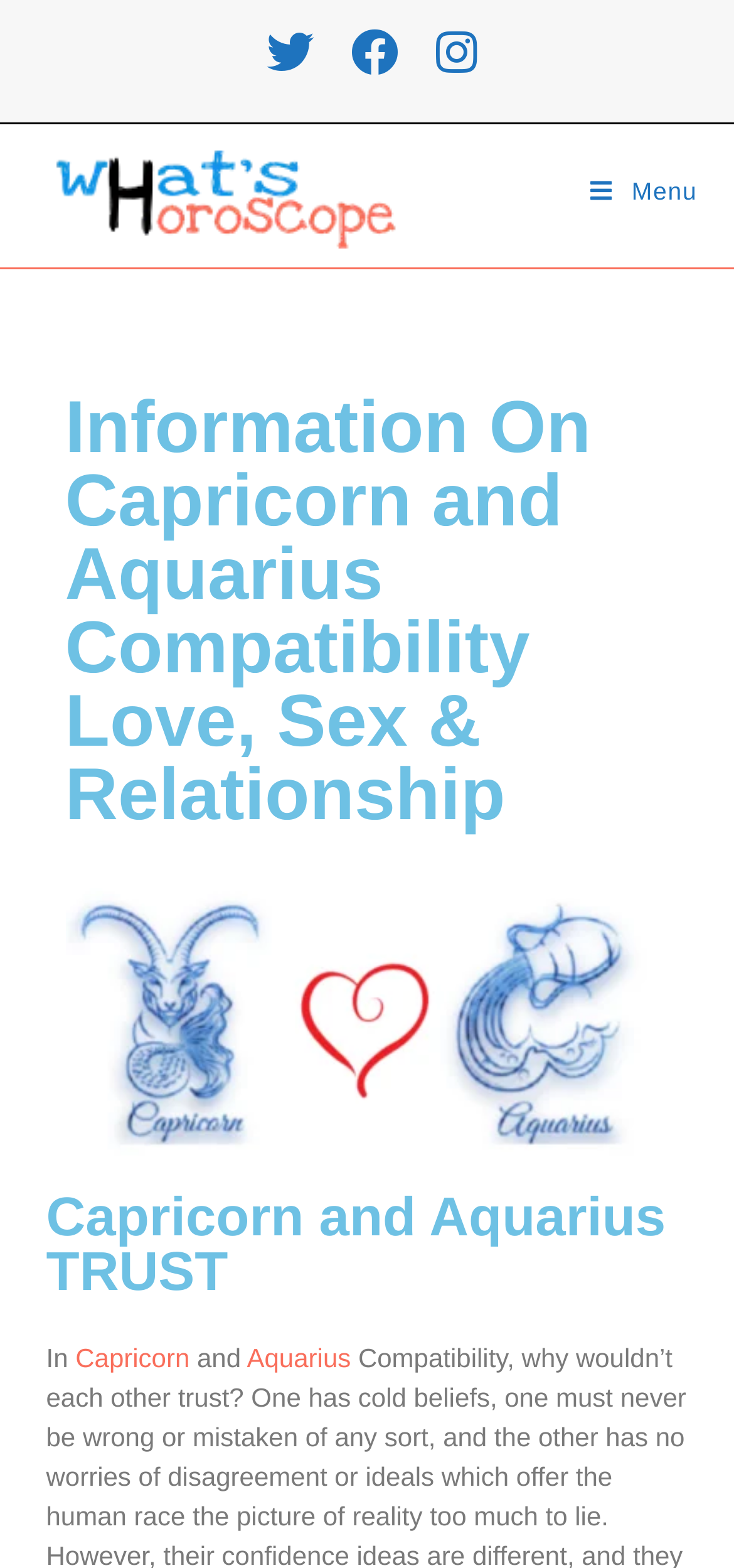Based on the image, please respond to the question with as much detail as possible:
What is the title of the main image?

The main image on the webpage has a title 'Capricorn-and-Aquarius', which suggests that it is related to the compatibility between the two zodiac signs.